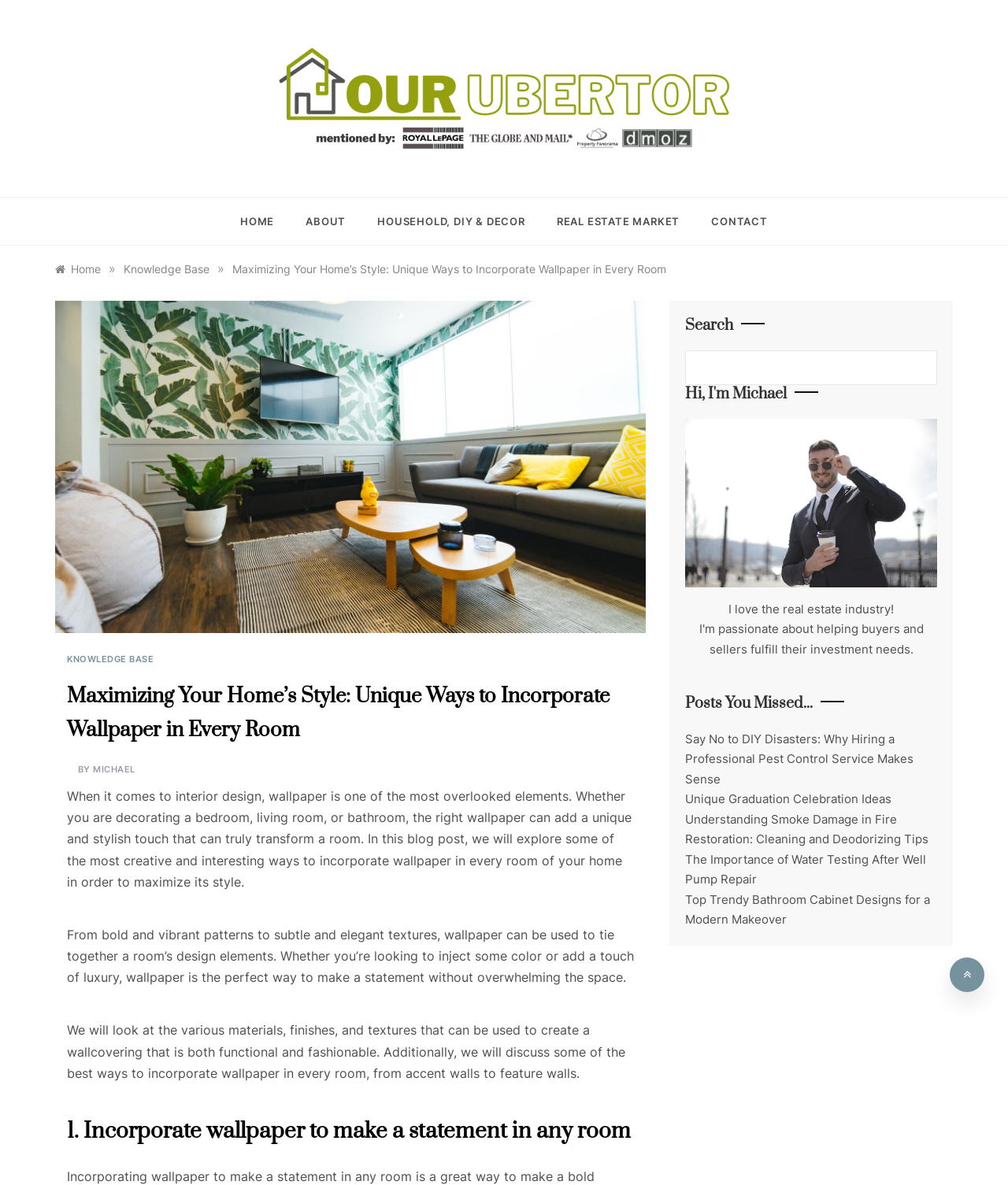What is the topic of the first suggested post?
Provide a comprehensive and detailed answer to the question.

I looked at the 'Posts You Missed...' section of the webpage and found the first suggested post, which is titled 'Say No to DIY Disasters: Why Hiring a Professional Pest Control Service Makes Sense'.